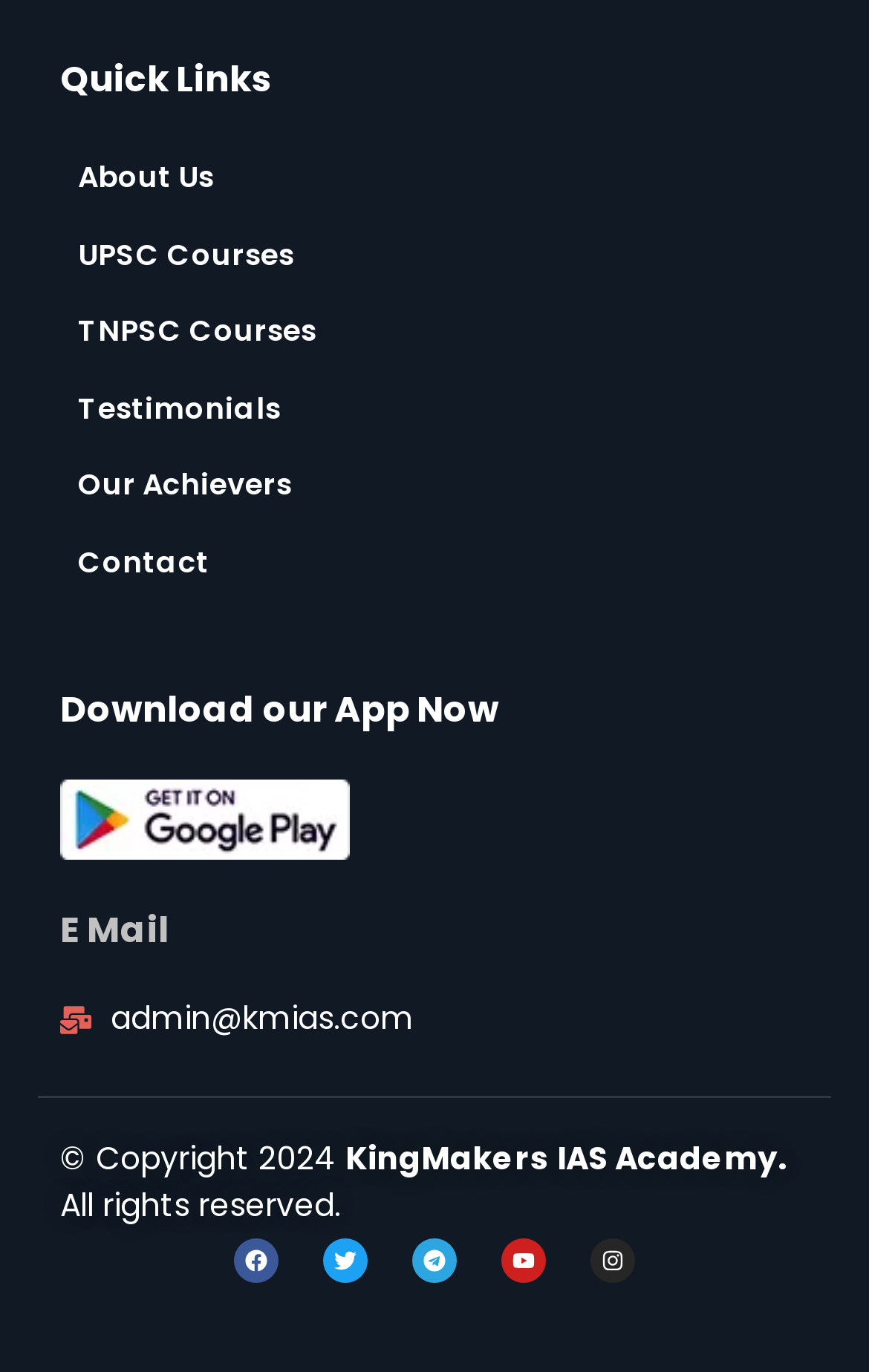Extract the bounding box coordinates for the described element: "UPSC Courses". The coordinates should be represented as four float numbers between 0 and 1: [left, top, right, bottom].

[0.069, 0.162, 0.931, 0.21]